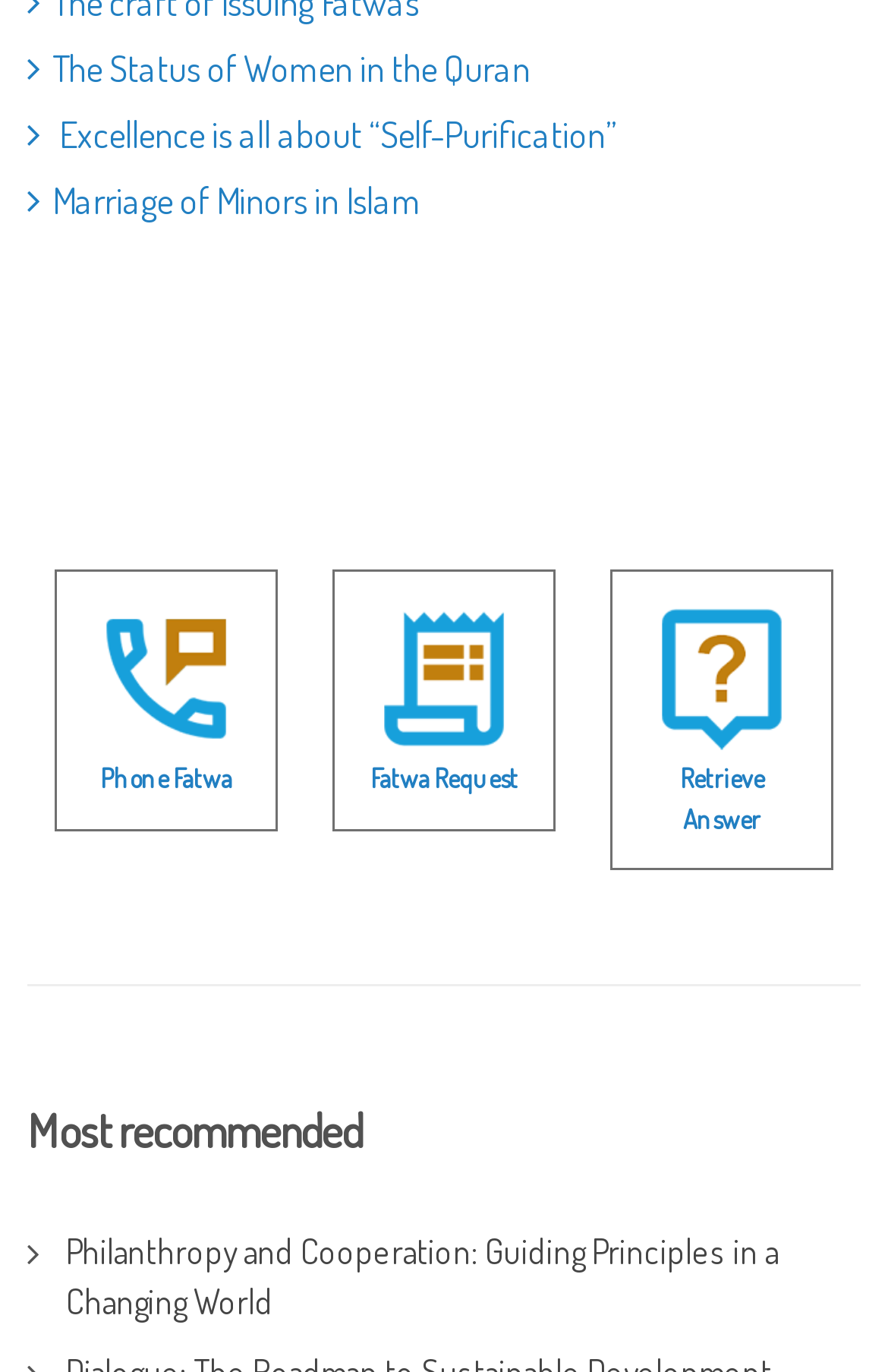Answer this question using a single word or a brief phrase:
How many headings are there on the webpage?

1